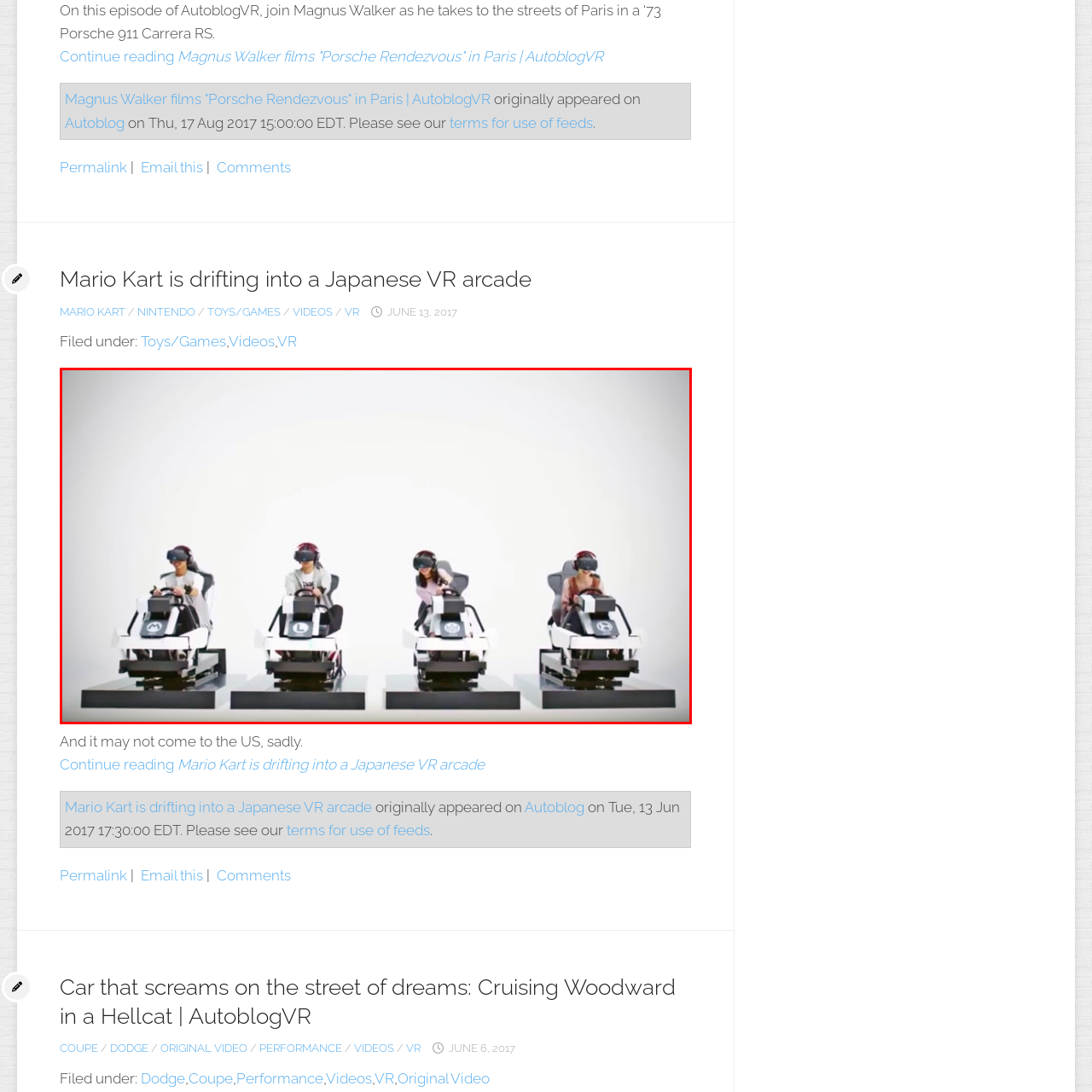Thoroughly describe the content of the image found within the red border.

In a vibrant virtual reality arcade, four players are fully immersed in an exhilarating gaming experience. Each participant is seated in a sleek and futuristic racing simulator, equipped with VR headsets that transport them into a digital world. The simulators are arranged in a line against a stark white background, enhancing the focus on the players and their interaction with the game. 

The players display varying expressions of concentration and excitement as they navigate the virtual racecourse, gripping the steering wheels tightly. Their outfits range from casual to stylish, showcasing a blend of personal flair in this communal gaming setting. This image captures the essence of modern gaming culture, where technology and entertainment merge to create immersive experiences that thrill participants of all ages. The atmosphere is infused with anticipation, highlighting the joy of competition and shared adventures in the world of virtual reality.